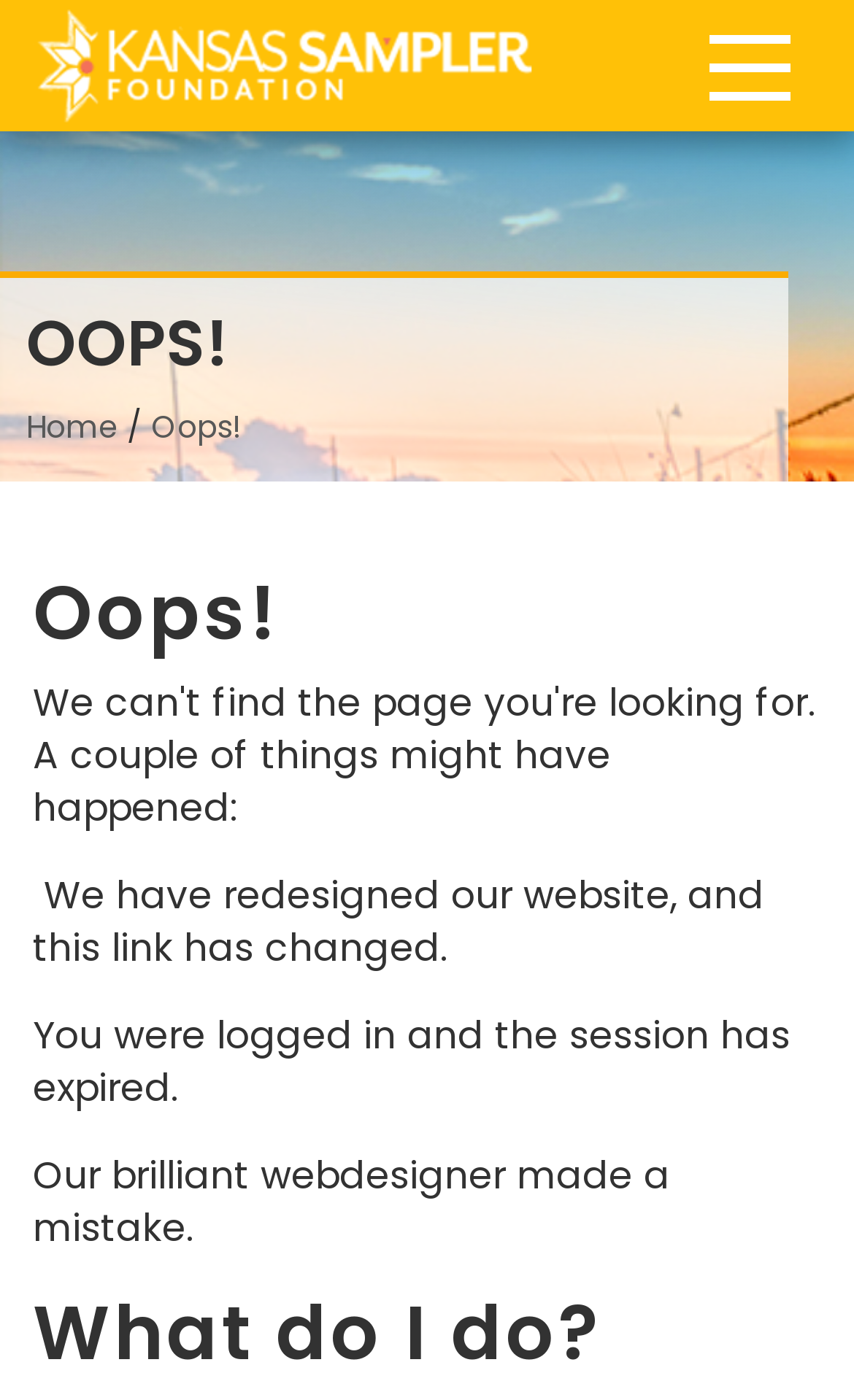What is the role of the webdesigner?
Could you answer the question with a detailed and thorough explanation?

According to the static text 'Our brilliant webdesigner made a mistake.', it can be inferred that the webdesigner is responsible for making an error, which is likely related to the website's redesign or the expired session.